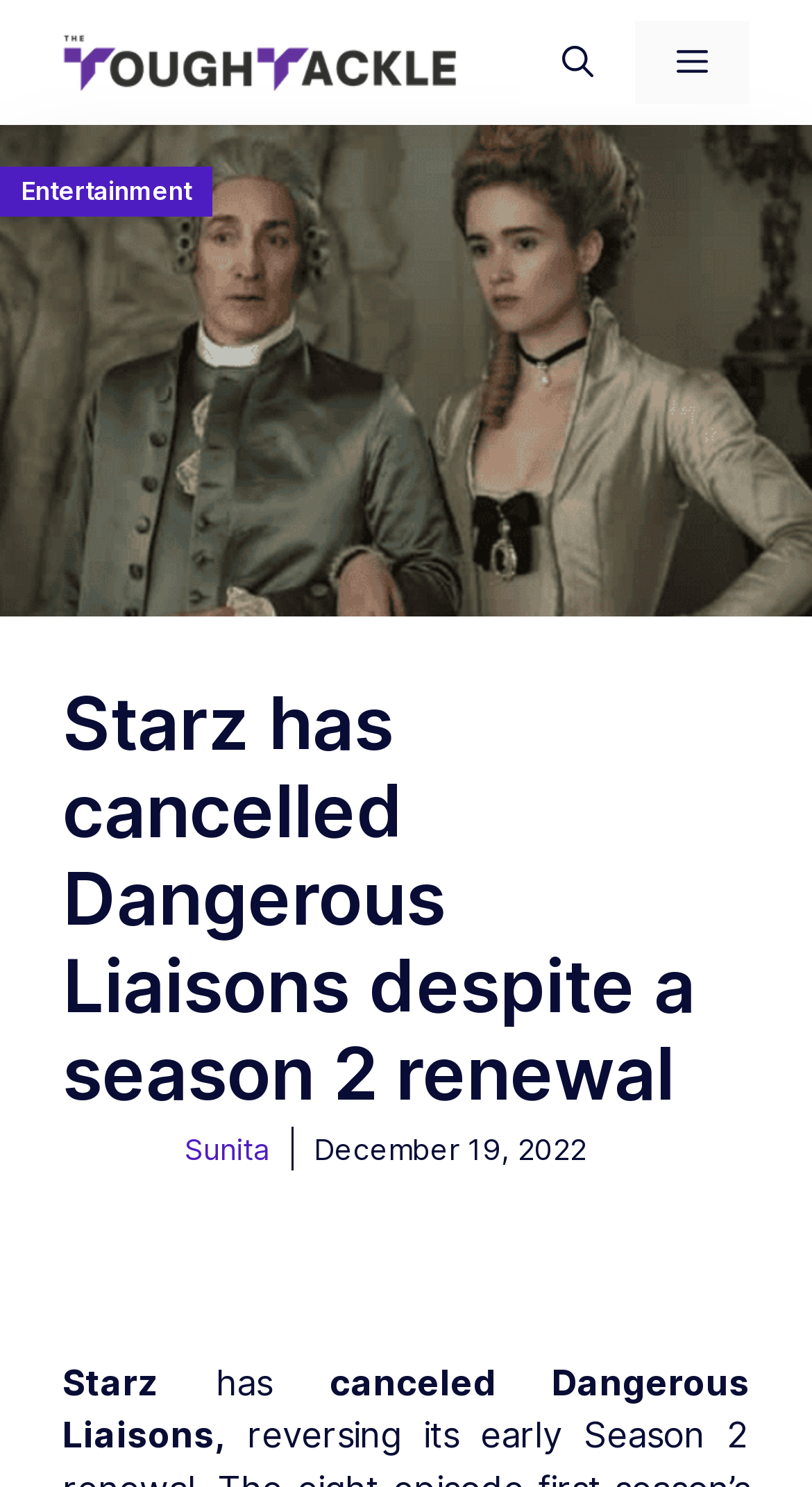When was the article published?
We need a detailed and meticulous answer to the question.

I determined the publication date by looking at the time element at [0.386, 0.76, 0.722, 0.784] which contains the text 'December 19, 2022'.